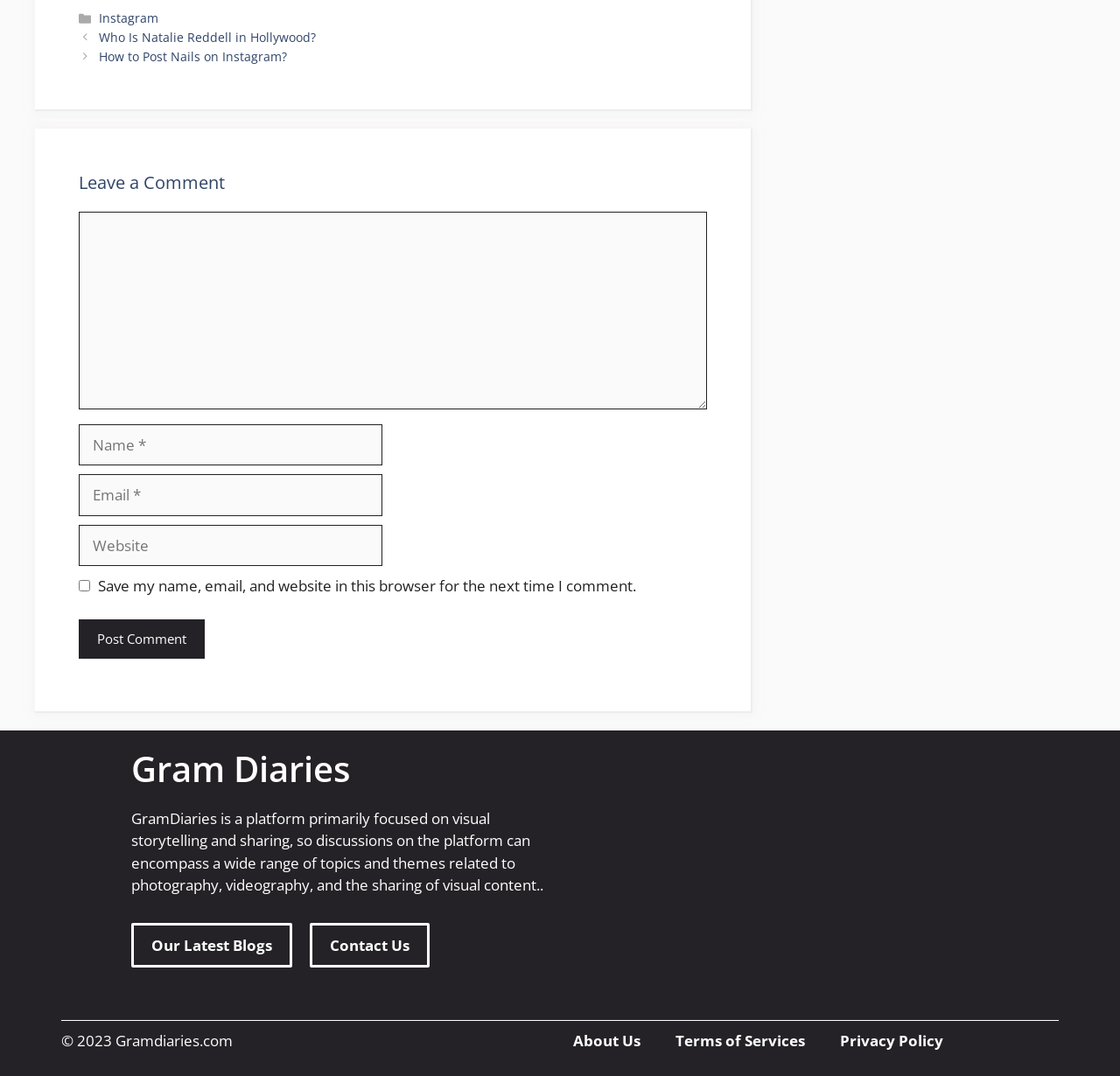Please specify the bounding box coordinates of the element that should be clicked to execute the given instruction: 'Visit Instagram'. Ensure the coordinates are four float numbers between 0 and 1, expressed as [left, top, right, bottom].

[0.088, 0.009, 0.141, 0.025]